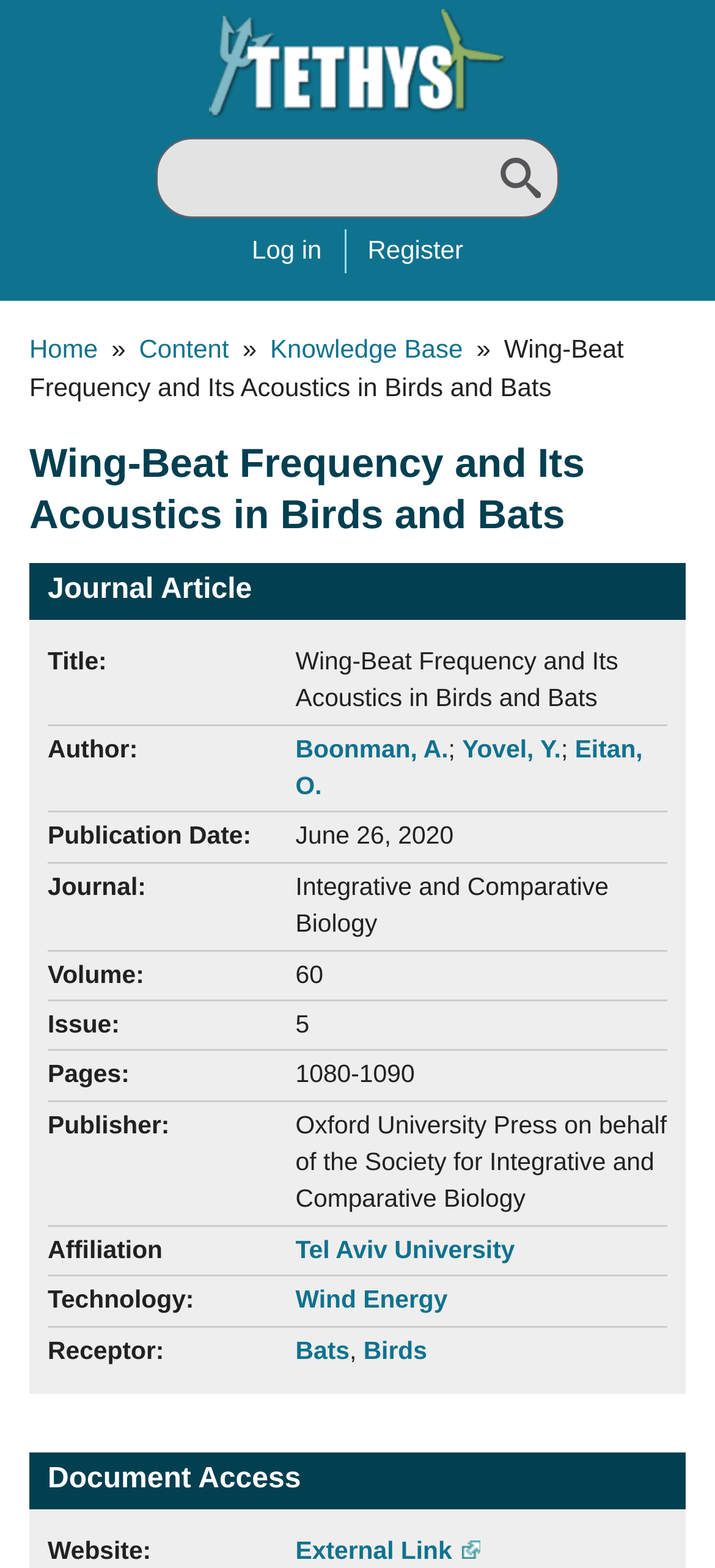With reference to the image, please provide a detailed answer to the following question: What is the publication date of the journal article?

I found the publication date of the journal article by looking at the 'Publication Date:' section, which states that the article was published on June 26, 2020.